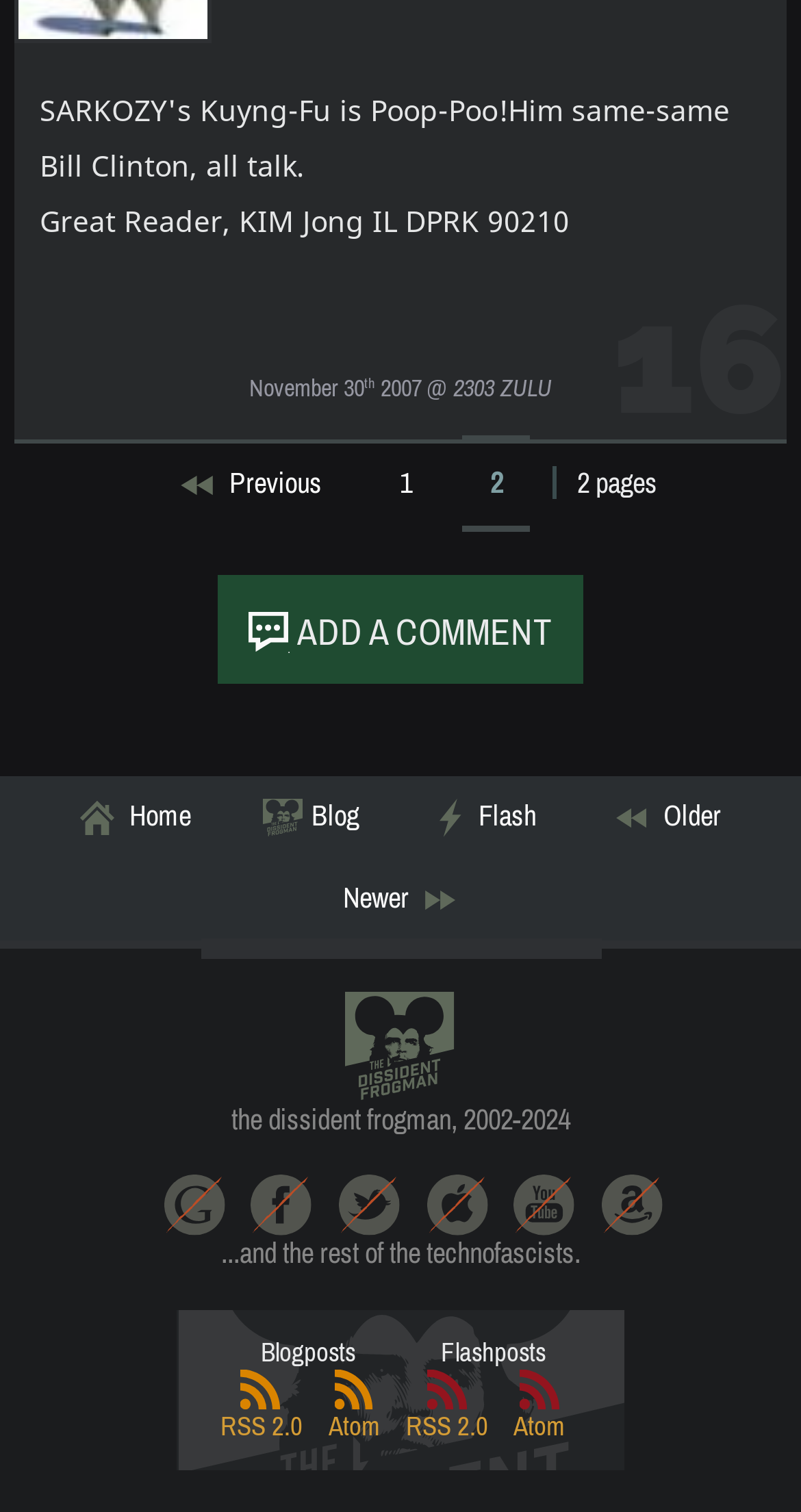Determine the bounding box coordinates of the area to click in order to meet this instruction: "view blog posts".

[0.269, 0.883, 0.5, 0.906]